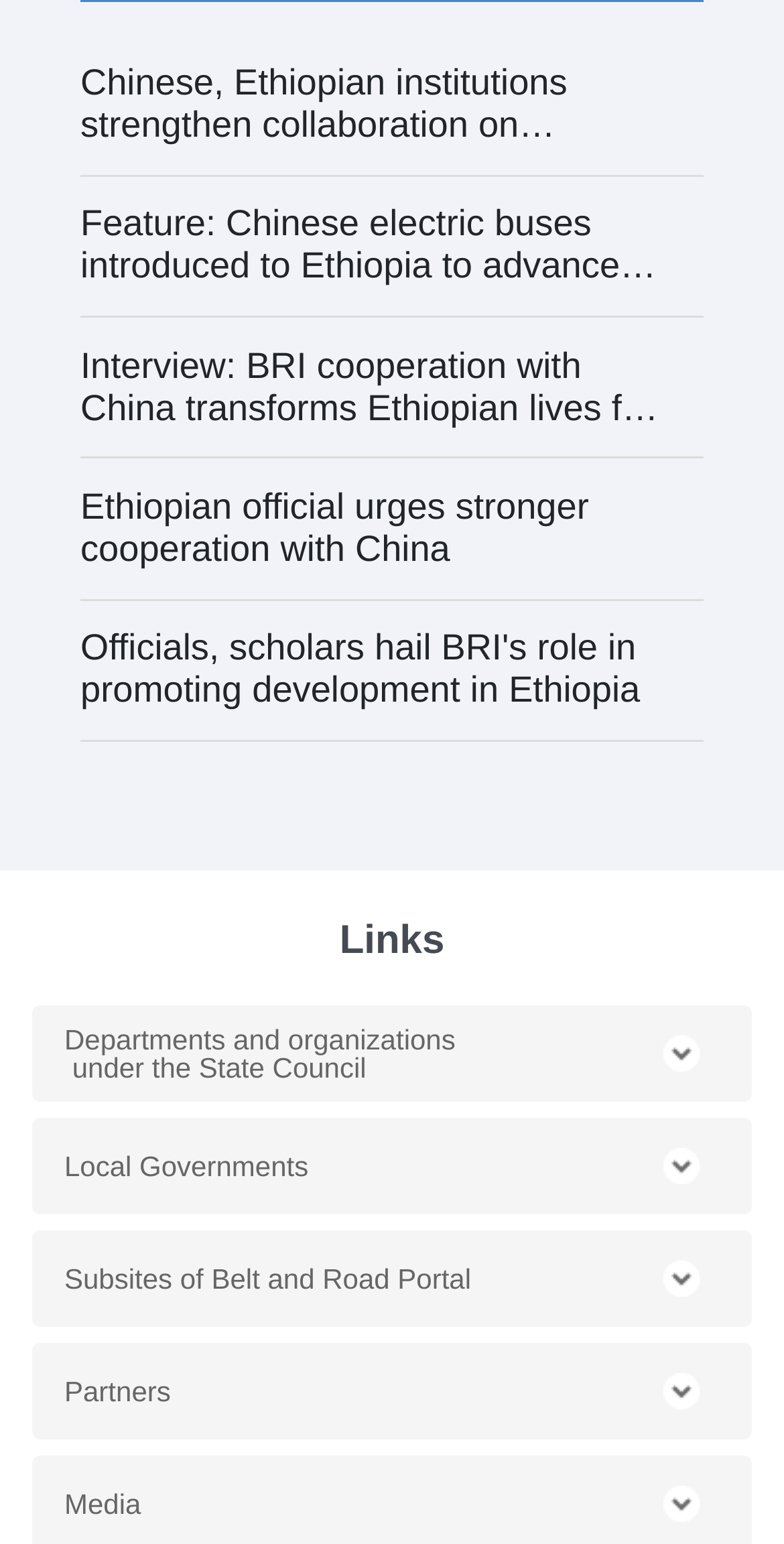Use a single word or phrase to answer this question: 
What is the text of the last news link?

Officials, scholars hail BRI's role in promoting development in Ethiopia